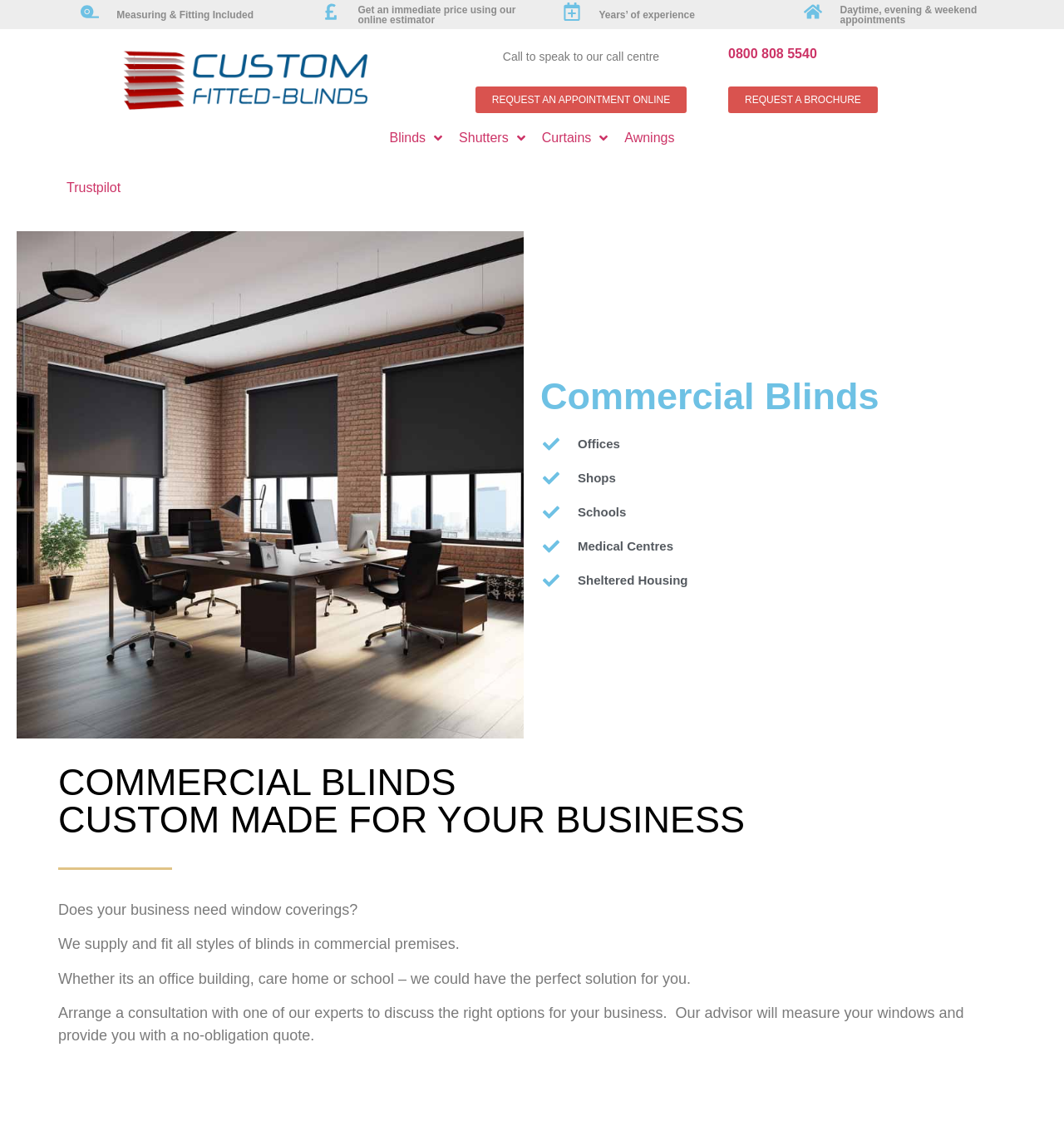Please provide a comprehensive answer to the question based on the screenshot: What is the company's phone number?

The company's phone number can be found in the top section of the webpage, where it is displayed as a static text '0800 808 5540' and also as a link '0800 808 5540' next to the 'Call to speak to our call centre' text.